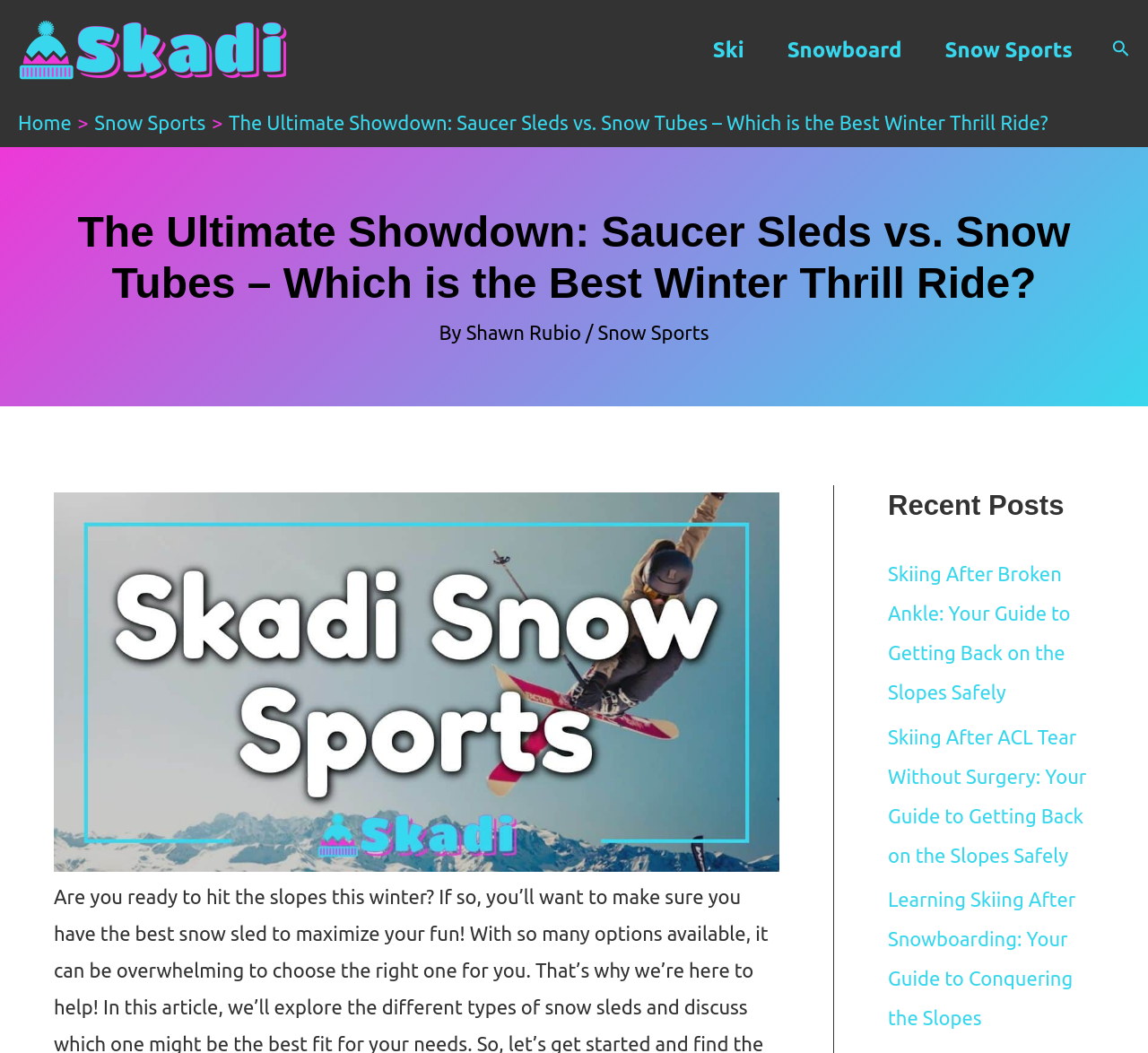Locate the bounding box coordinates for the element described below: "alt="skadi snow sports logo"". The coordinates must be four float values between 0 and 1, formatted as [left, top, right, bottom].

[0.016, 0.035, 0.25, 0.056]